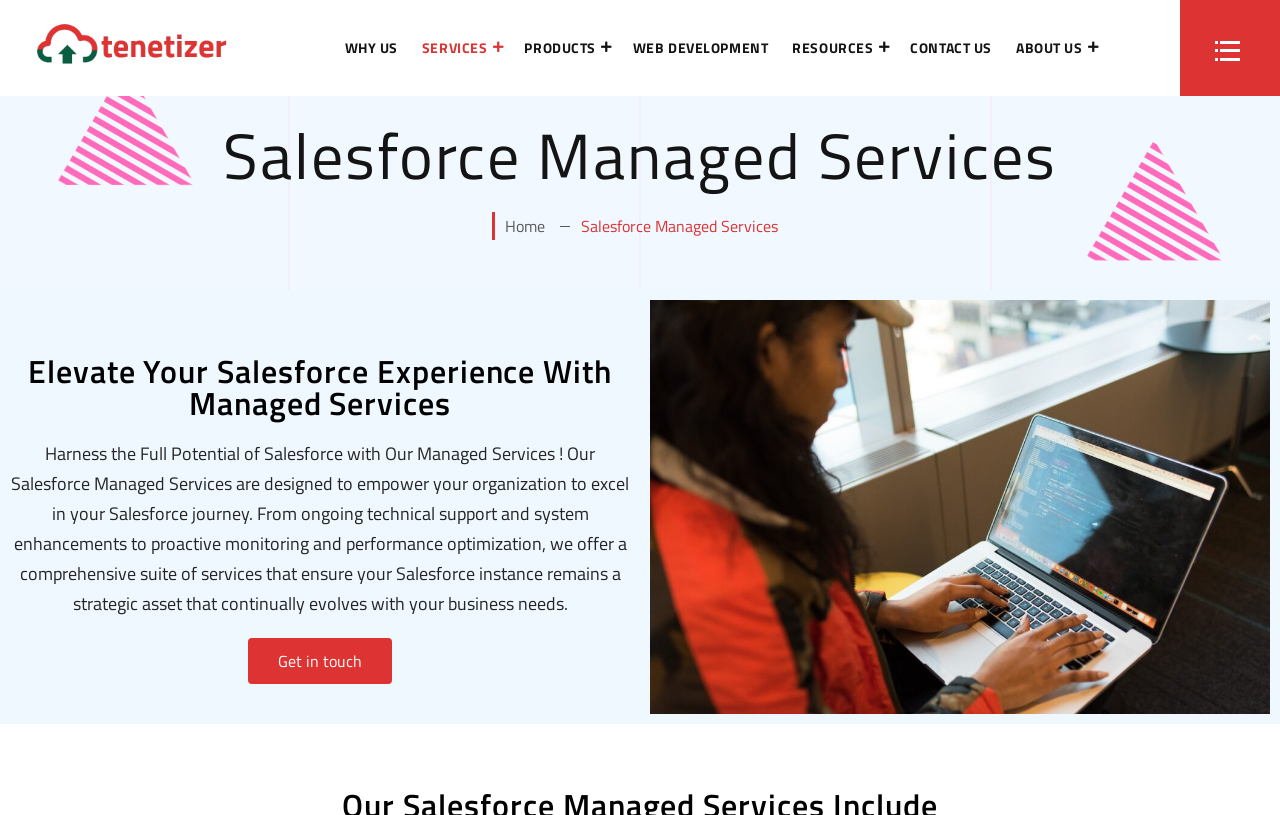Respond with a single word or phrase to the following question:
Is there an image on the page related to Salesforce Managed Services?

Yes